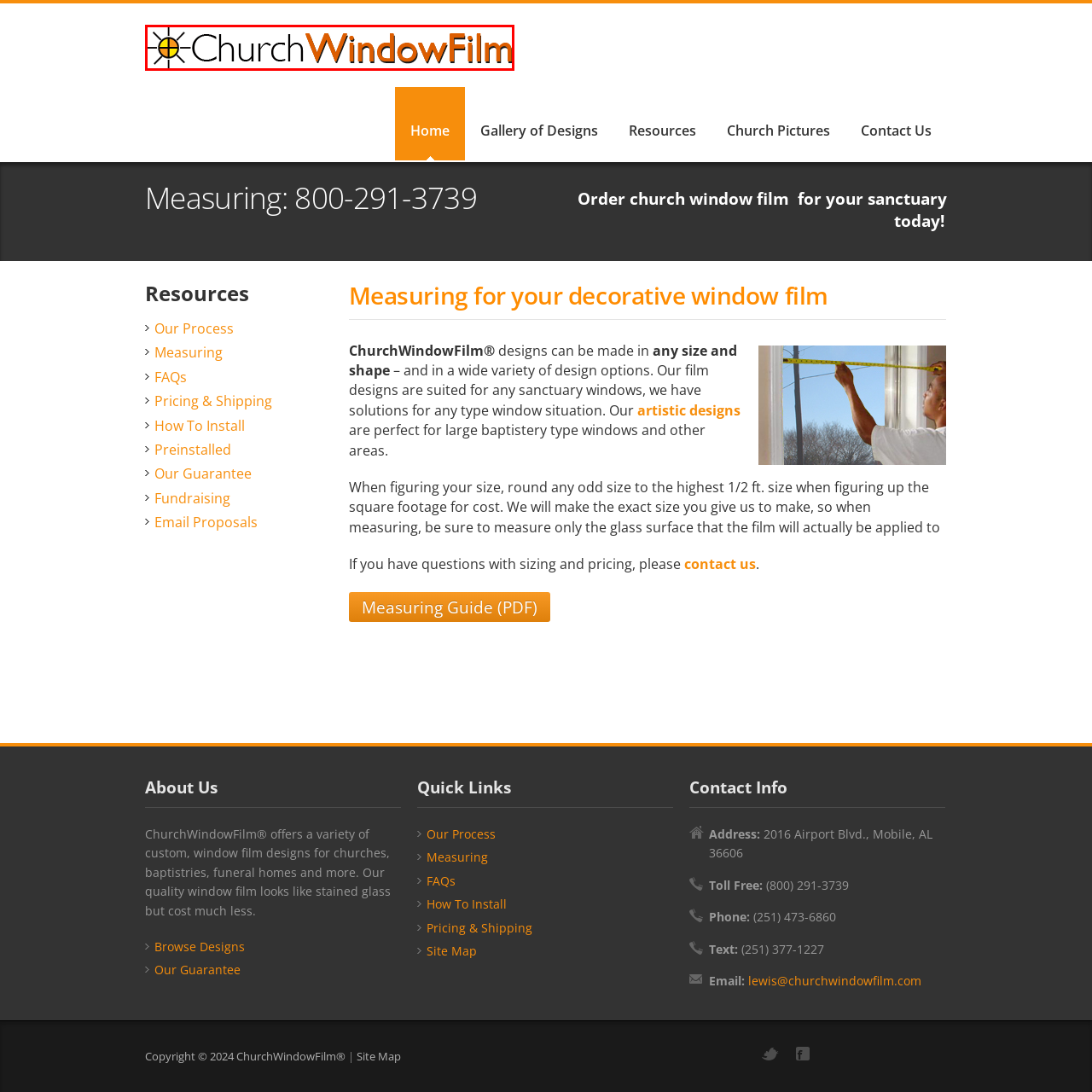What is the font style of the text 'ChurchWindowFilm'?
Analyze the image encased by the red bounding box and elaborate on your answer to the question.

The caption describes the font style of the text 'ChurchWindowFilm' as modern, which suggests a clean and contemporary aesthetic.